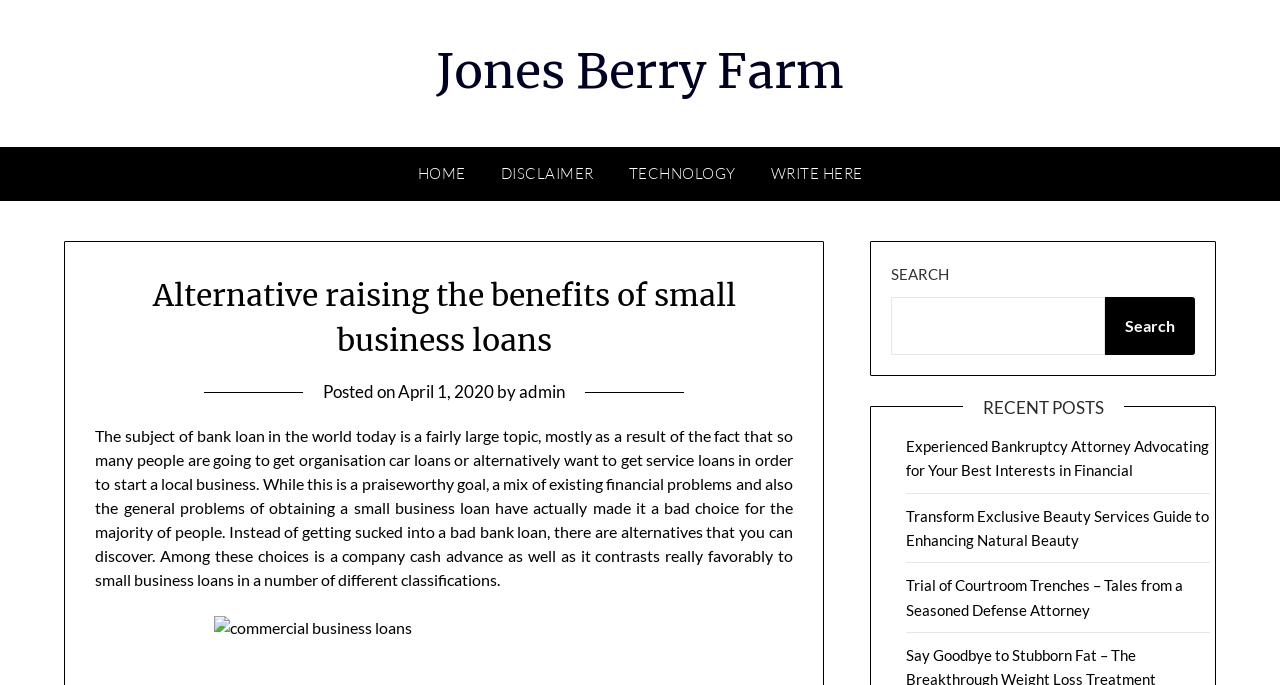Specify the bounding box coordinates (top-left x, top-left y, bottom-right x, bottom-right y) of the UI element in the screenshot that matches this description: Home

[0.314, 0.215, 0.376, 0.294]